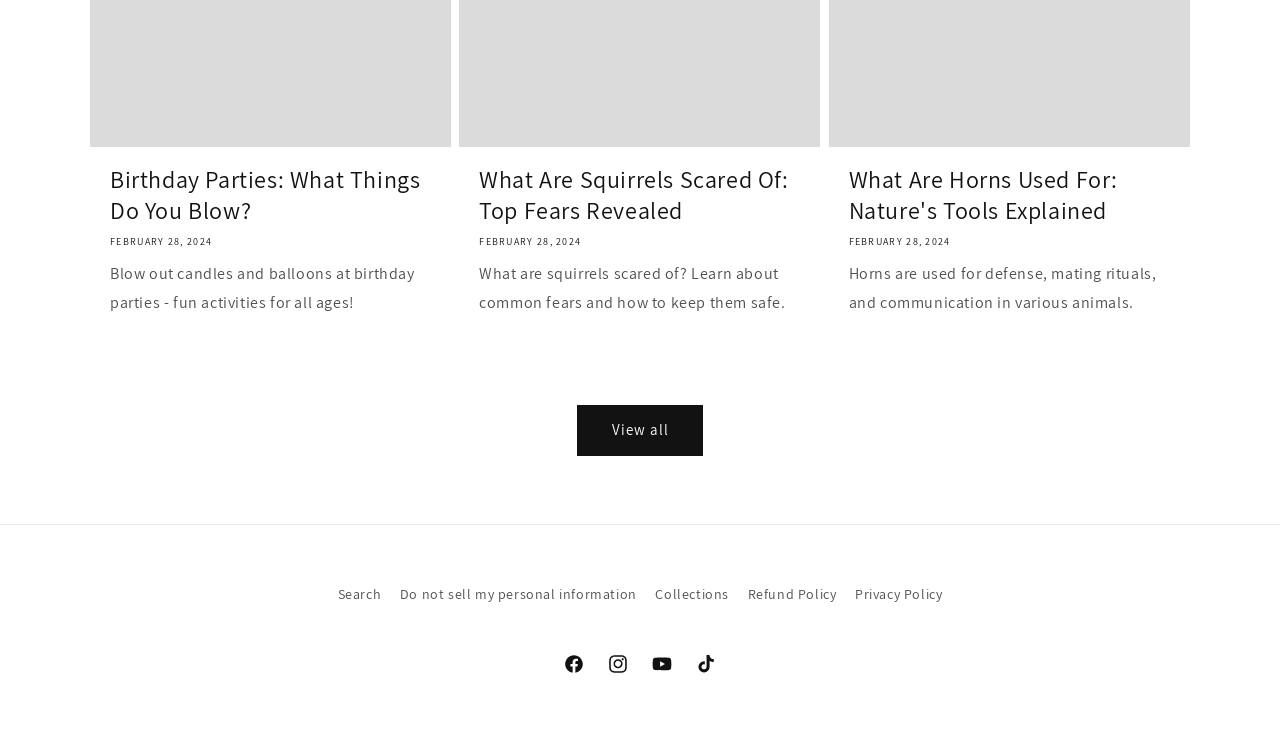Identify and provide the bounding box coordinates of the UI element described: "Search". The coordinates should be formatted as [left, top, right, bottom], with each number being a float between 0 and 1.

[0.264, 0.794, 0.298, 0.836]